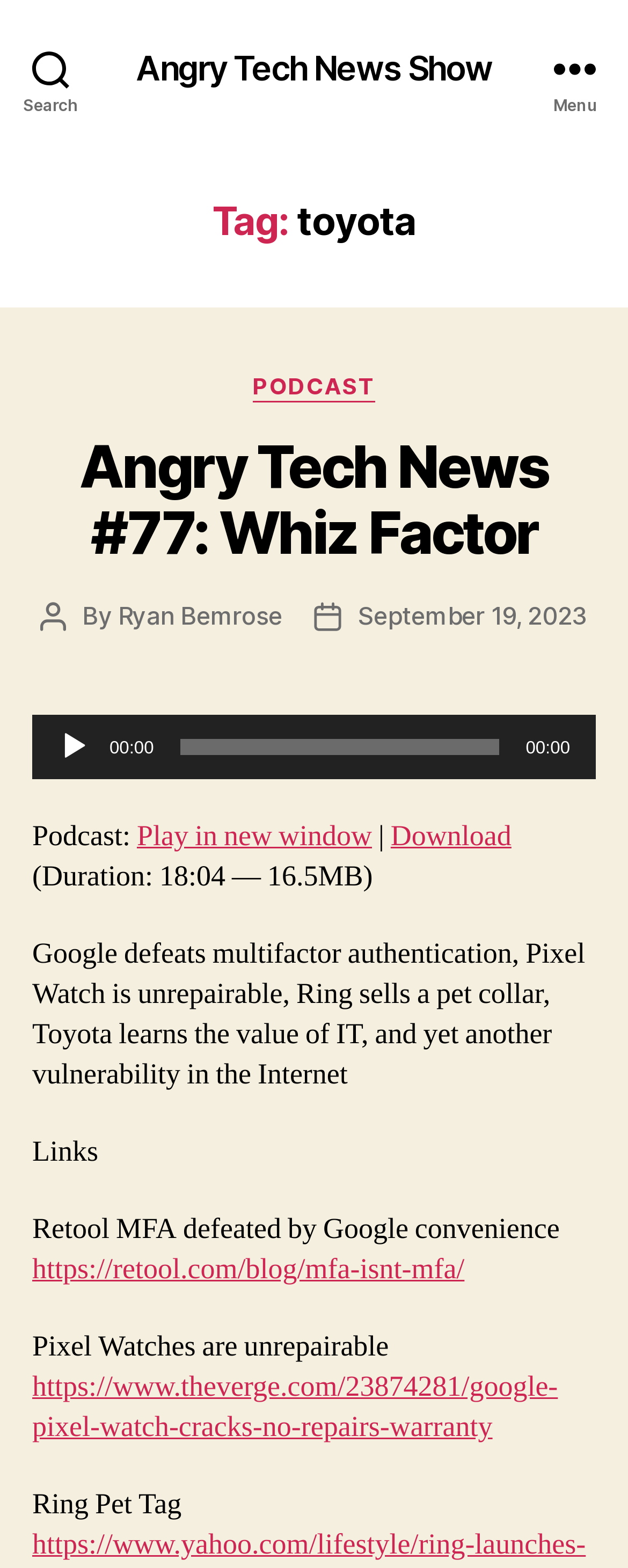Please specify the bounding box coordinates of the region to click in order to perform the following instruction: "Read the 'Does Your Insurance Company Cover Accidents in a Borrowed Car?' article".

None